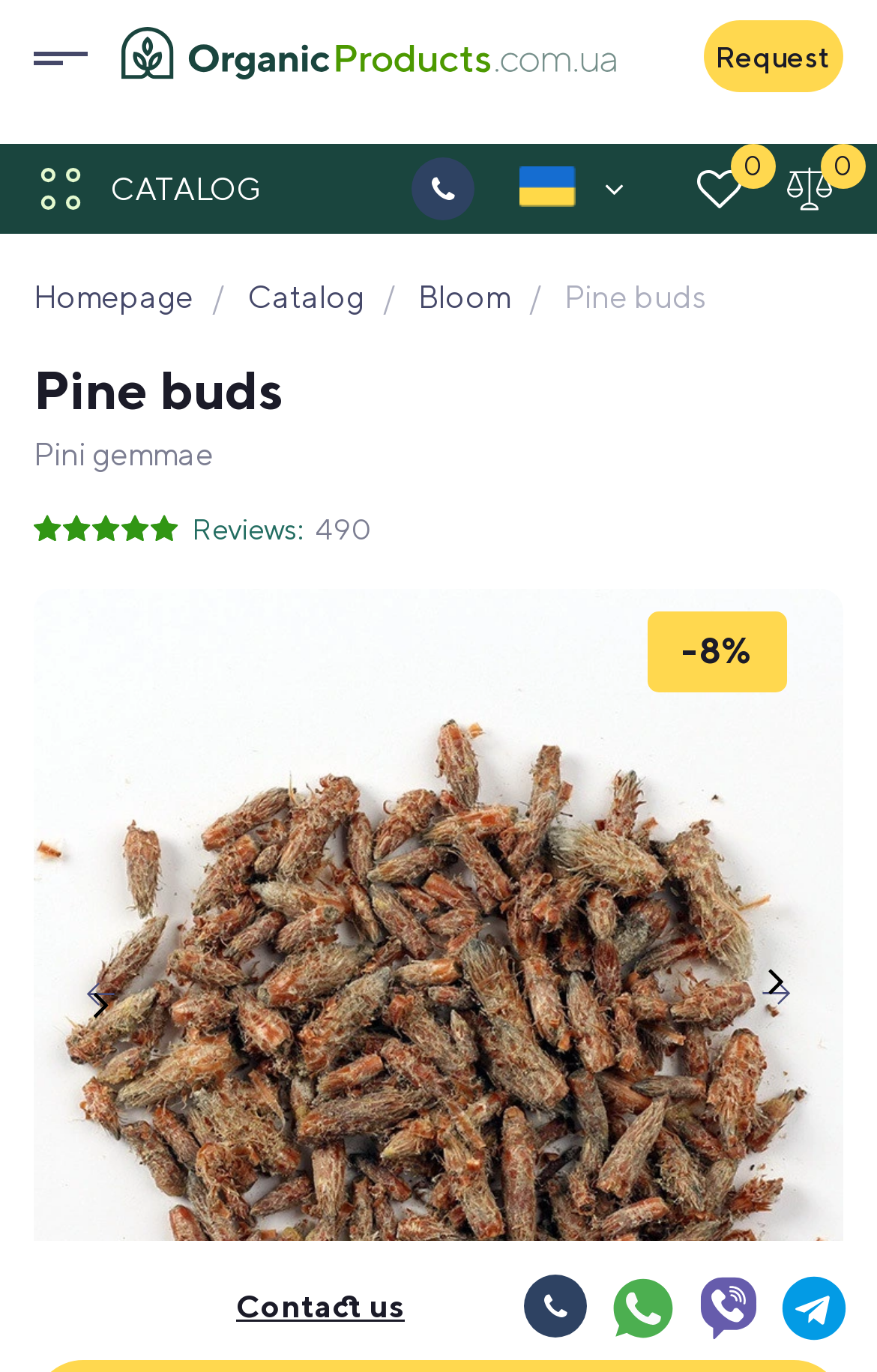Can you specify the bounding box coordinates for the region that should be clicked to fulfill this instruction: "Click on the Pine buds link".

[0.138, 0.019, 0.703, 0.063]